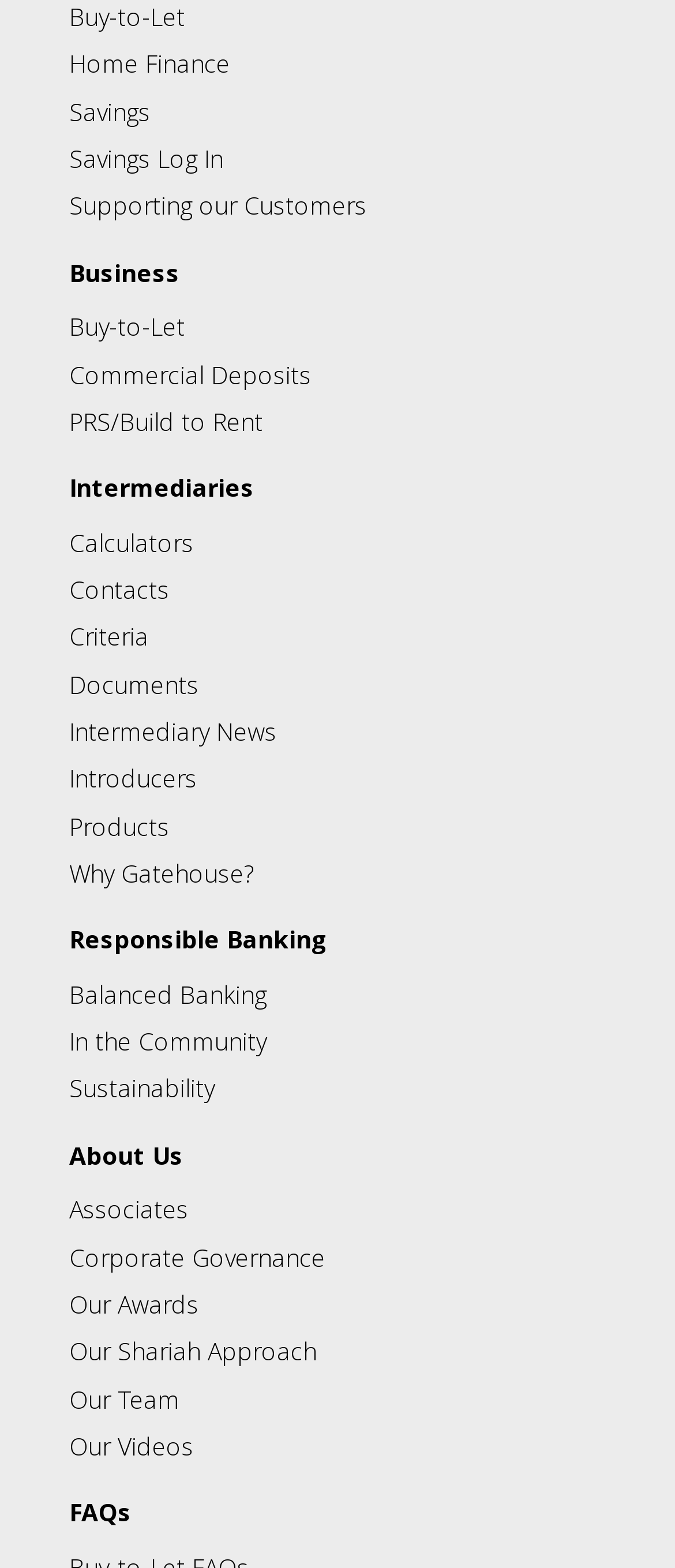Pinpoint the bounding box coordinates of the area that must be clicked to complete this instruction: "Learn about About Us".

[0.103, 0.727, 0.897, 0.748]